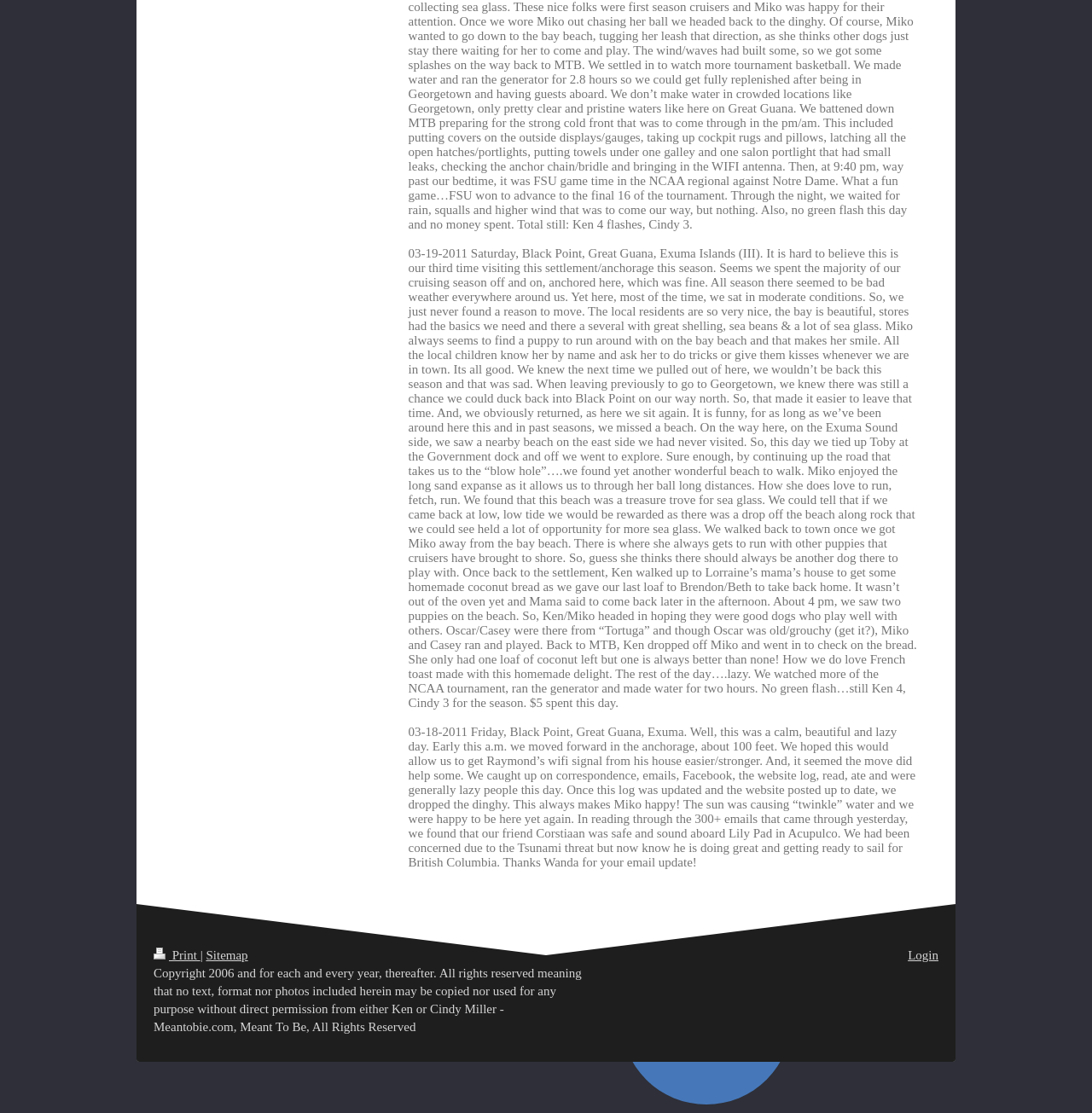What is the name of the boat mentioned in the journal entry?
Based on the visual, give a brief answer using one word or a short phrase.

Tortuga